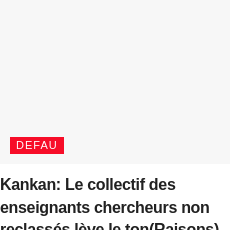Give an in-depth description of what is happening in the image.

The image features a bold heading that reads "Kankan: Le collectif des enseignants chercheurs non reclassés lève le ton (Raisons)," indicating a significant issue concerning a group of unclassified researchers and educators in Kankan, likely emphasizing their grievances or demands. Below the heading, there is a prominent red link labeled "DEFAU," suggesting a connection to further information or resources related to the topic. The design is stark and minimalist, focusing the viewer's attention on the critical nature of the headline, which hints at social or political activism surrounding the status and recognition of educators in the region.